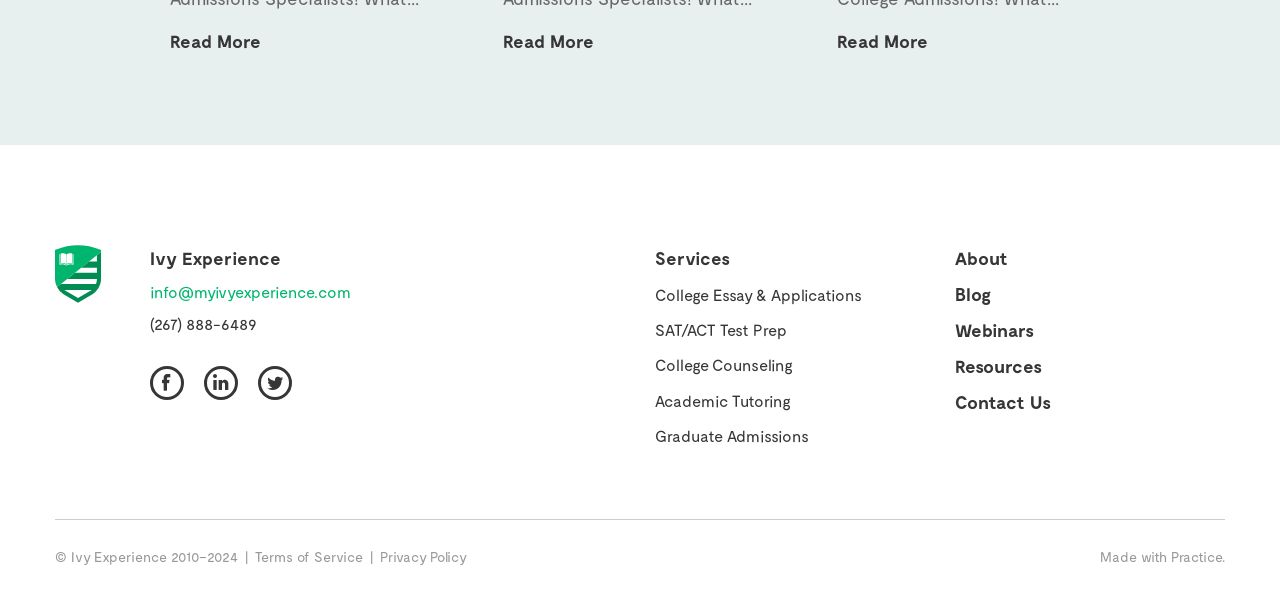Please determine the bounding box of the UI element that matches this description: Terms of Service. The coordinates should be given as (top-left x, top-left y, bottom-right x, bottom-right y), with all values between 0 and 1.

[0.199, 0.912, 0.284, 0.94]